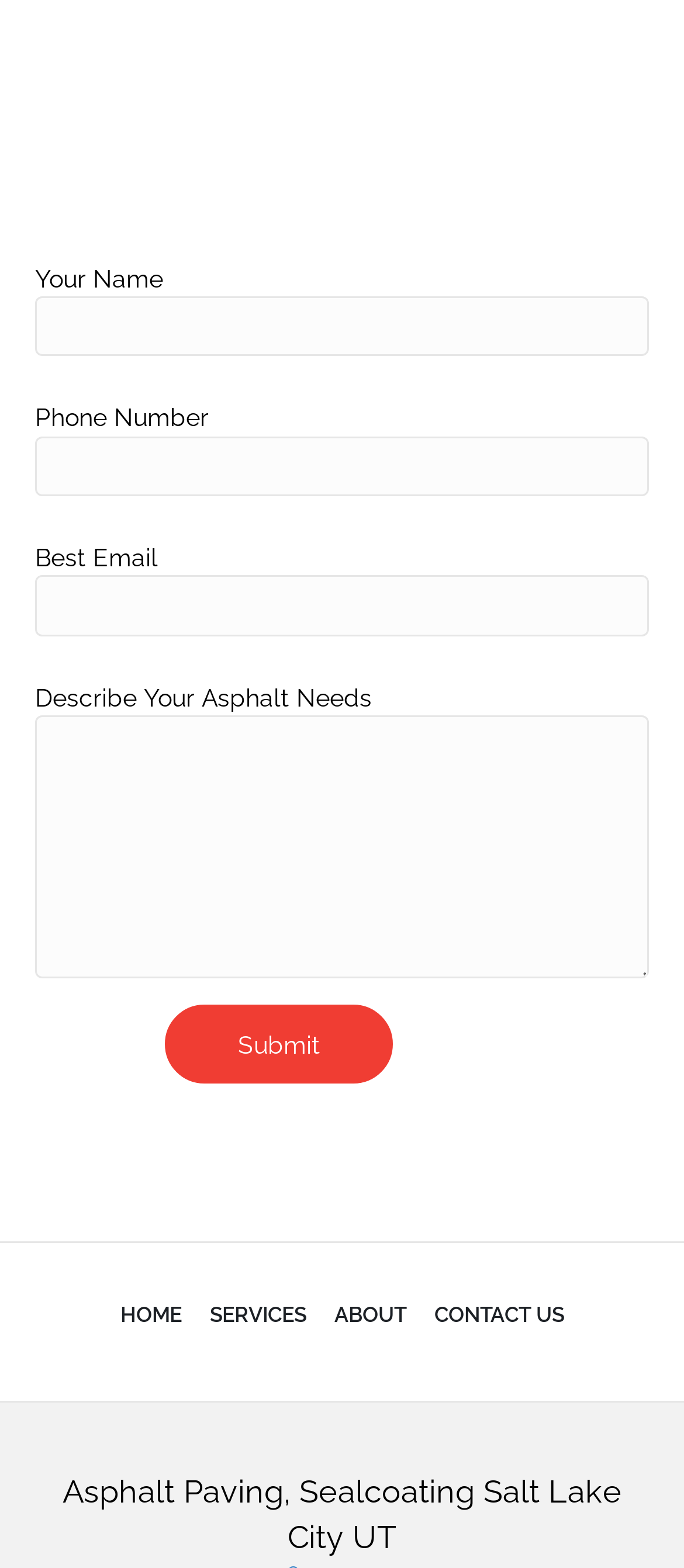How many fields are required in the contact form?
Provide an in-depth answer to the question, covering all aspects.

The contact form has four fields: Your Name, Phone Number, Best Email, and Describe Your Asphalt Needs. The first three fields are marked as required, indicating that the user must fill them in to submit the form.